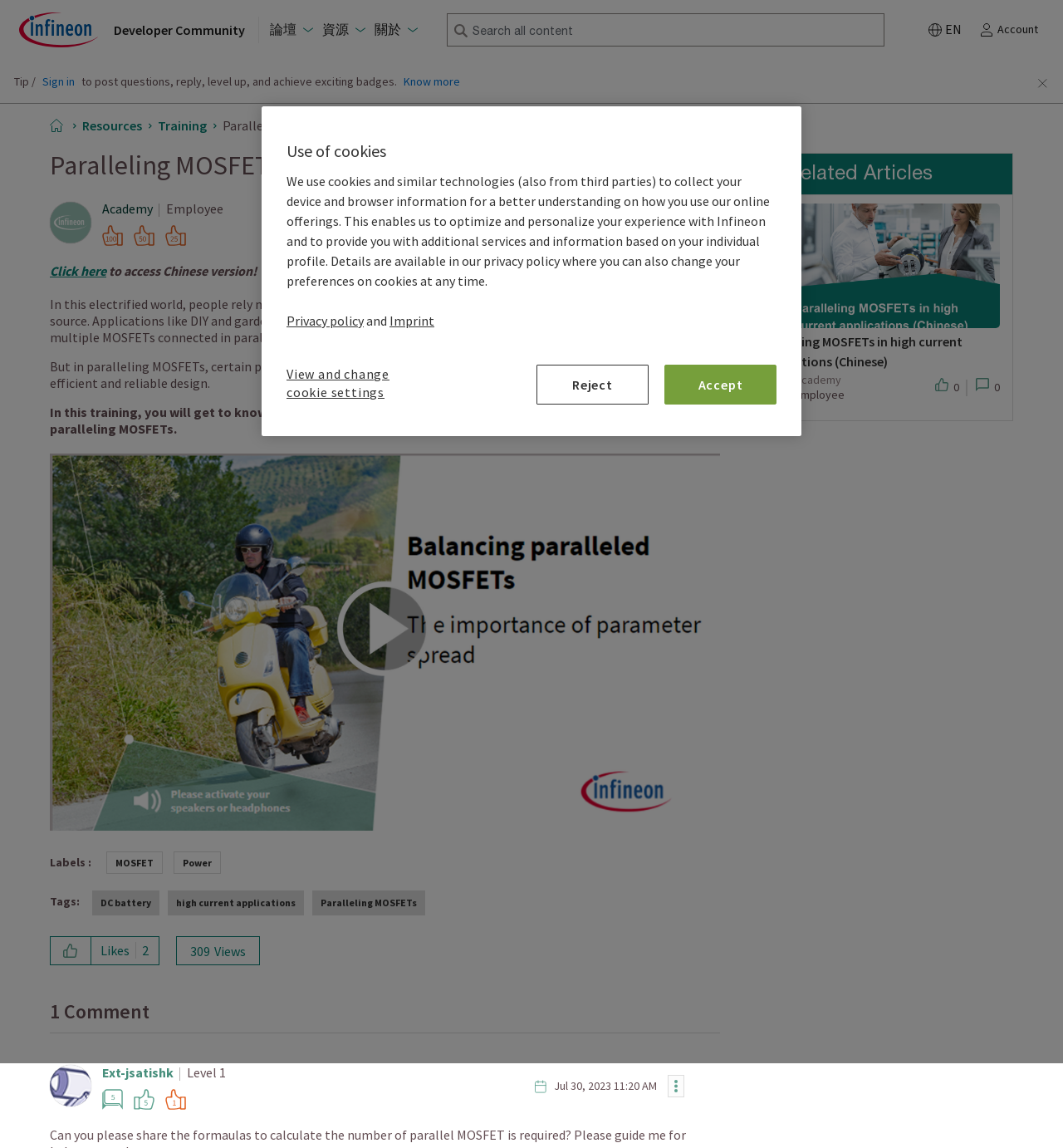Use a single word or phrase to answer this question: 
What is the name of the company?

Infineon